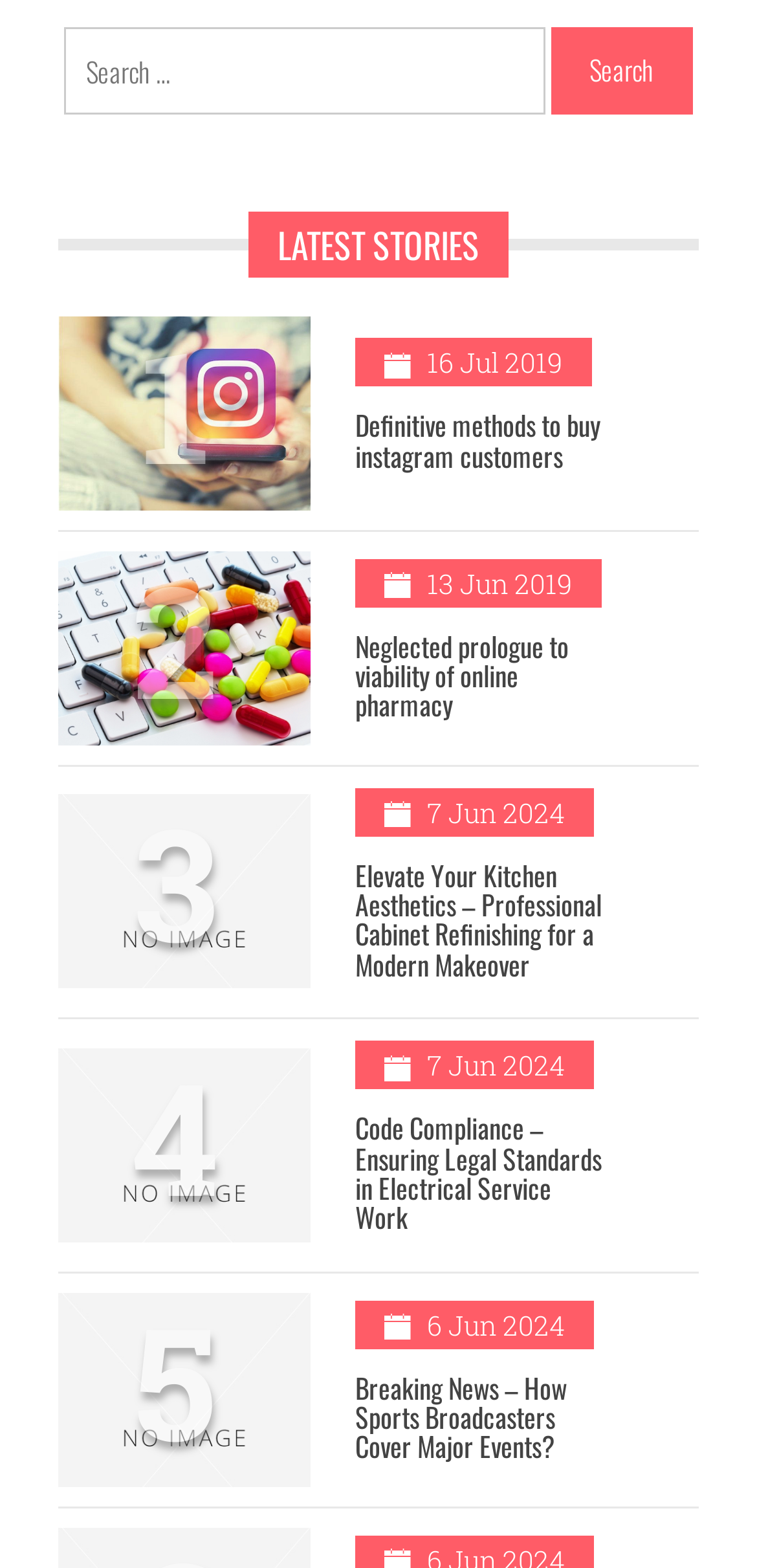Please give the bounding box coordinates of the area that should be clicked to fulfill the following instruction: "Check the breaking news". The coordinates should be in the format of four float numbers from 0 to 1, i.e., [left, top, right, bottom].

[0.469, 0.875, 0.803, 0.932]